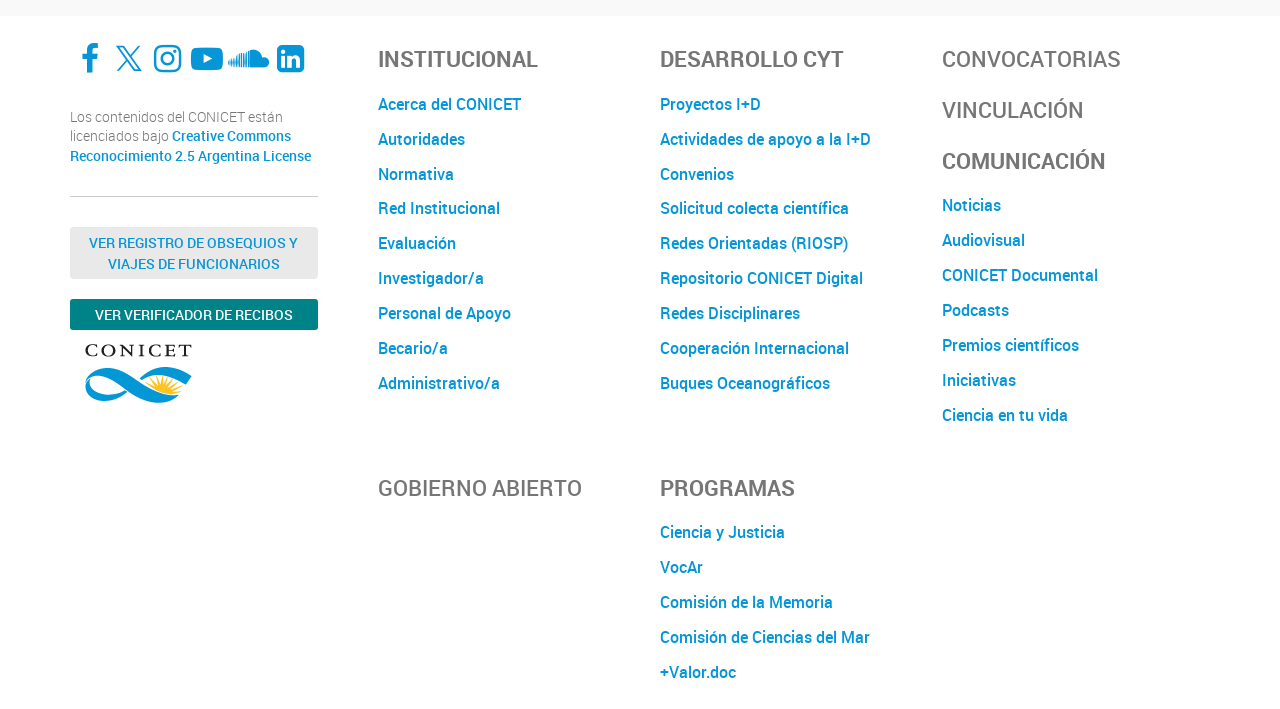Locate the bounding box of the UI element described in the following text: "Convocatorias".

[0.736, 0.061, 0.876, 0.105]